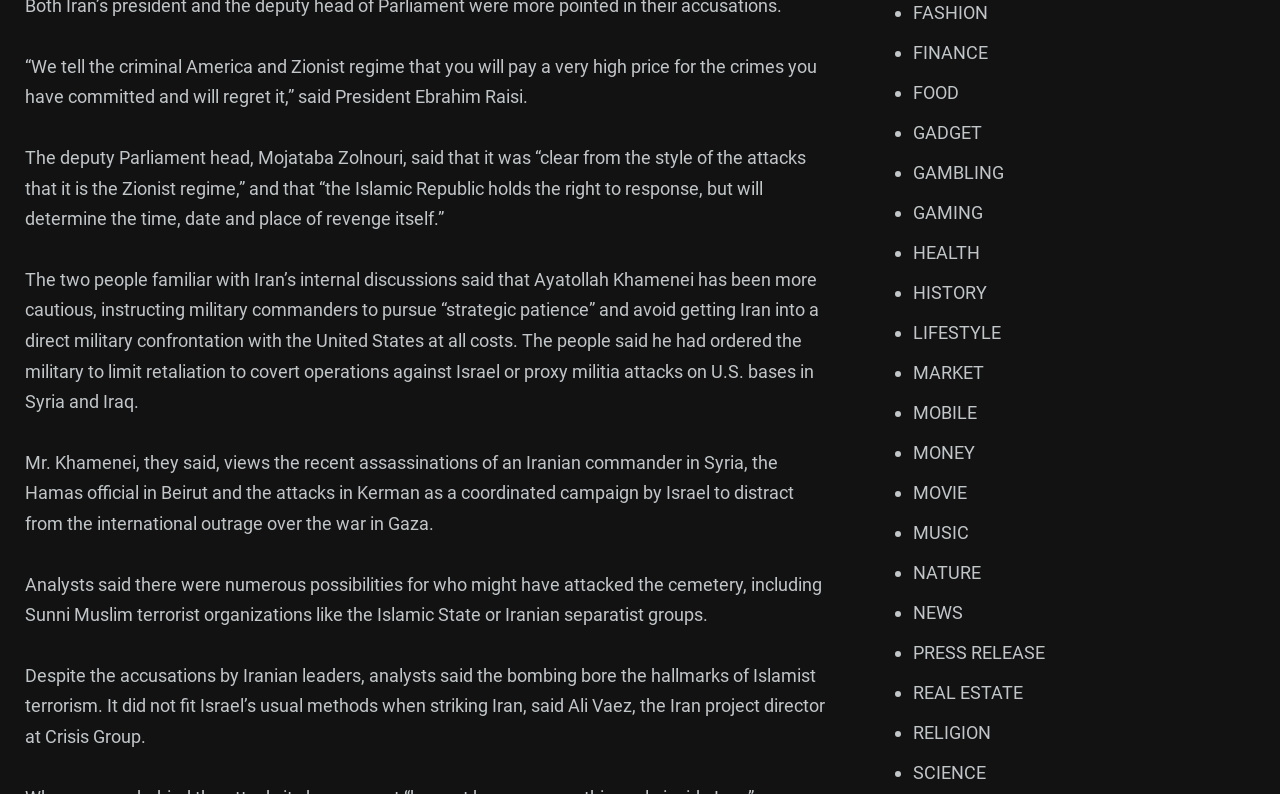Pinpoint the bounding box coordinates for the area that should be clicked to perform the following instruction: "Click on FASHION".

[0.713, 0.003, 0.772, 0.029]